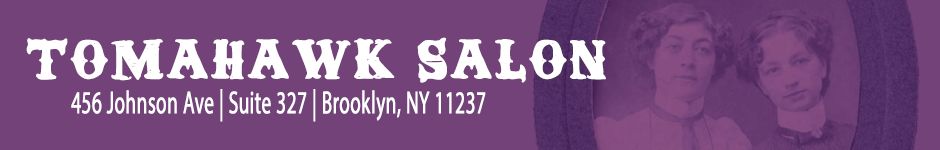Interpret the image and provide an in-depth description.

**Caption:** The image showcases the branding for Tomahawk Salon, a hair studio located in Bushwick, Brooklyn. Prominently displayed at the top is the salon's name, "TOMAWHAWK SALON," presented in a bold, vintage-style font that evokes a sense of classic charm. The background is adorned in a rich purple hue, which adds an artistic flair to the overall aesthetic. Below the salon's name is the address: "456 Johnson Ave | Suite 327 | Brooklyn, NY 11237," providing clear direction for clients looking to visit. Accompanying the text, there are subtle historical elements reflected in the design, hinting at a blend of modern hair artistry and nostalgic influences. This design not only captures the essence of the salon but also invites clients to explore its unique offerings.